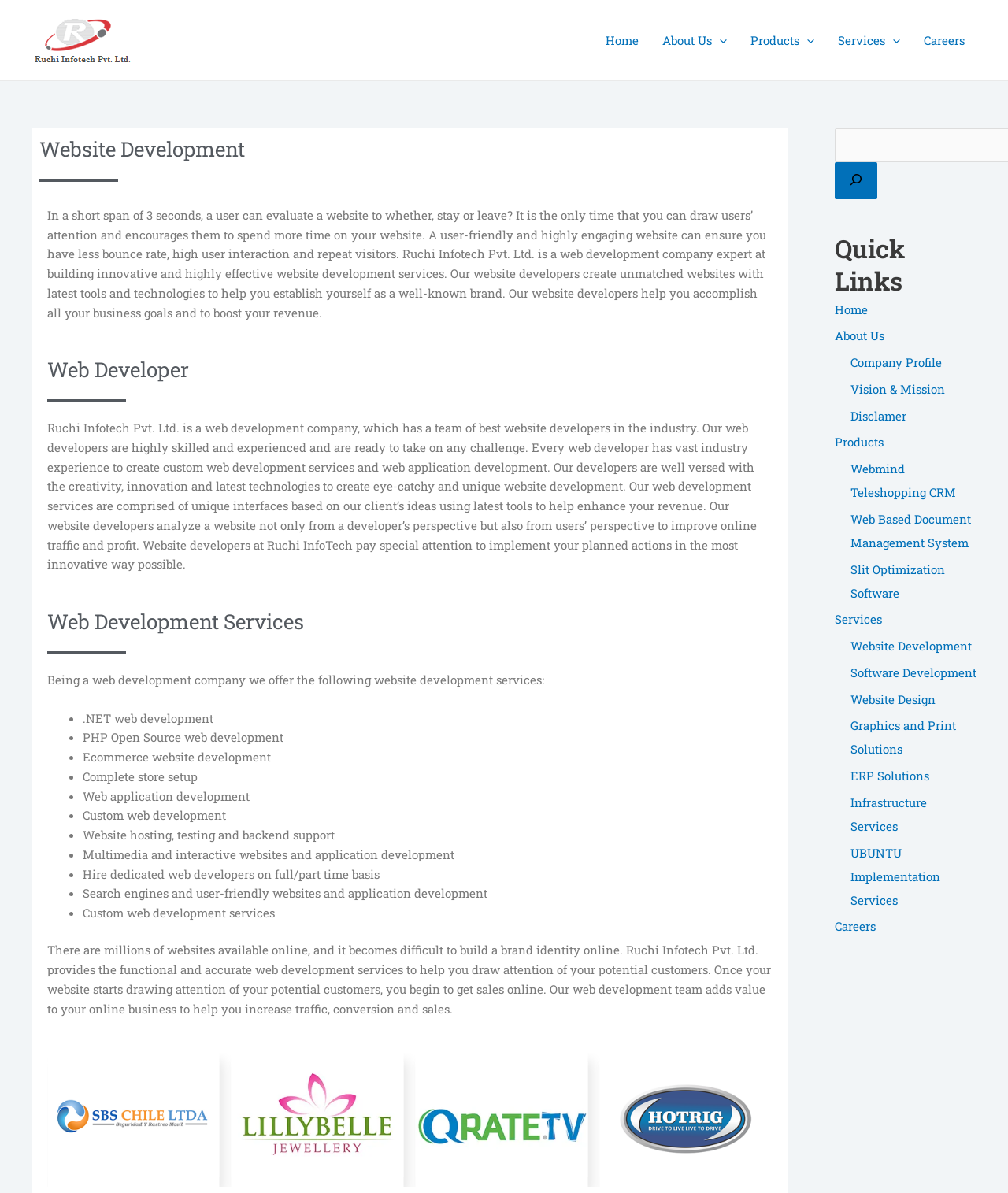Please examine the image and answer the question with a detailed explanation:
What is the purpose of the website development services?

According to the webpage content, the purpose of the website development services offered by Ruchi Infotech Pvt. Ltd. is to help clients draw the attention of their potential customers, increase traffic, conversion, and sales.